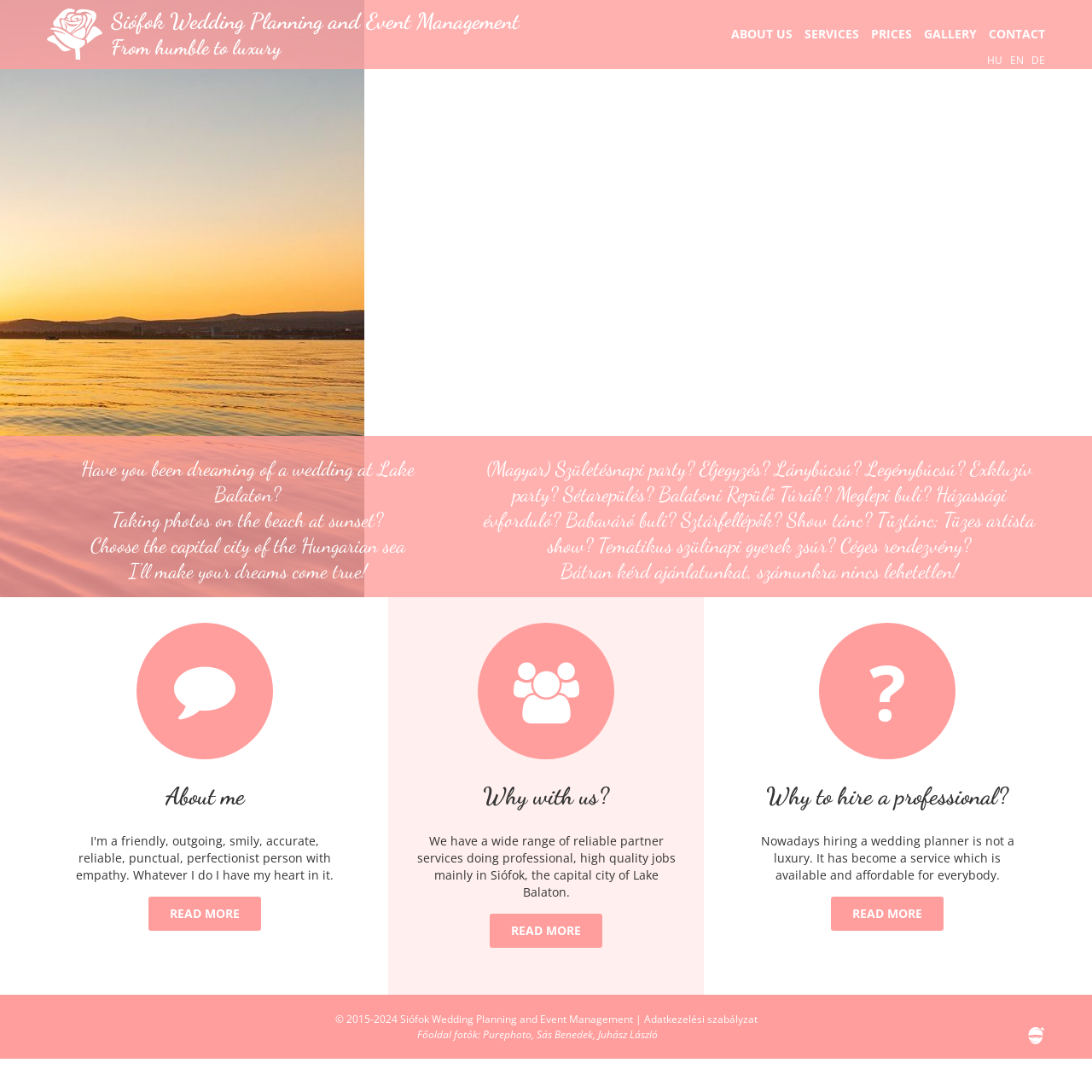Carefully examine the image and provide an in-depth answer to the question: What type of events does the company plan?

The company plans various types of events, including weddings, birthday parties, and other celebrations, as indicated by the text '(Magyar) Születésnapi party? Eljegyzés? Lánybúcsú? Legénybúcsú? Exkluzív party? Sétarepülés? Balatoni Repülő Túrák? Meglepi buli? Házassági évforduló? Babaváró buli? Sztárfellépők? Show tánc? Tűztánc; Tüzes artista show? Tematikus szülinapi gyerek zsúr? Céges rendezvény?'